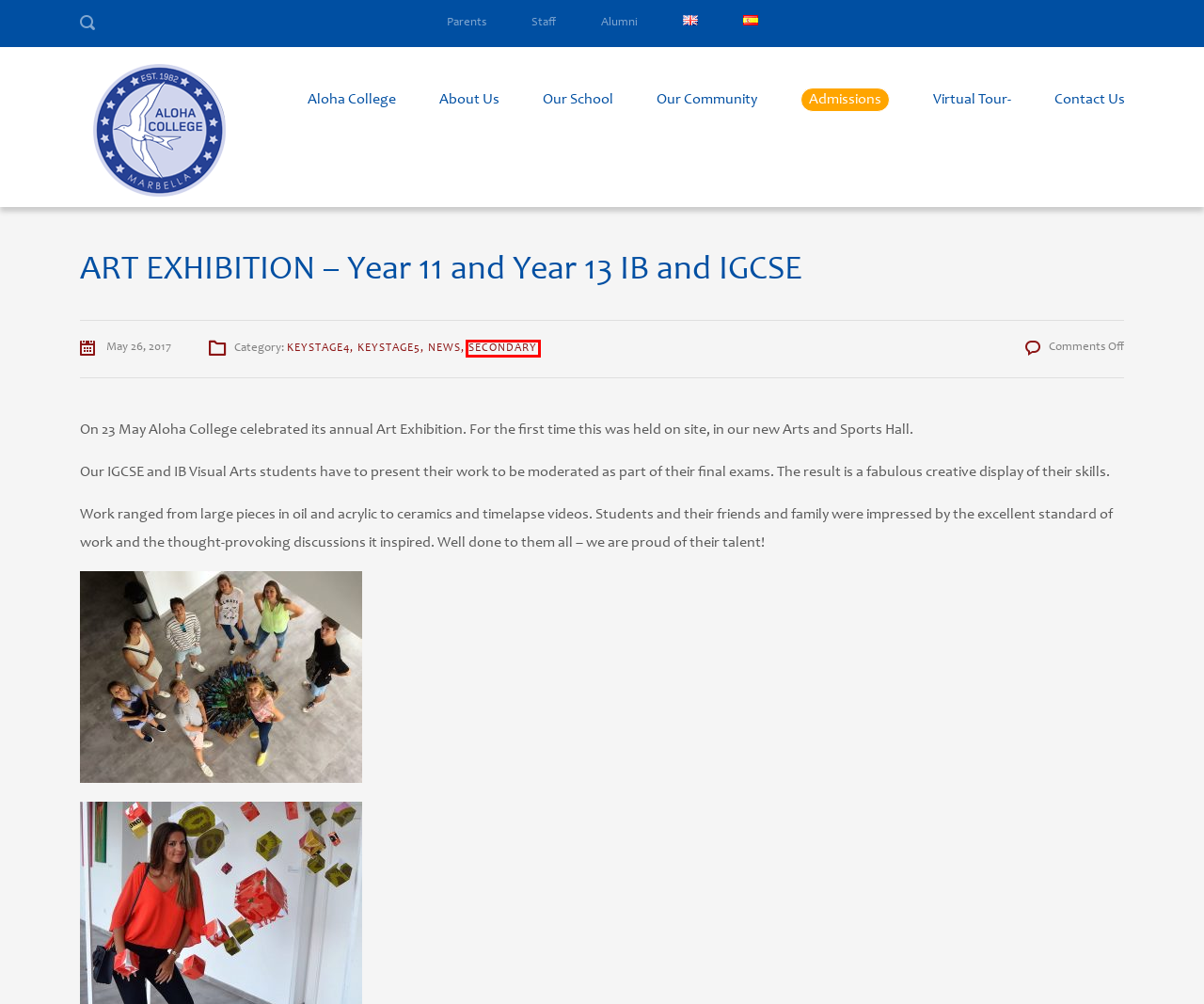You’re provided with a screenshot of a webpage that has a red bounding box around an element. Choose the best matching webpage description for the new page after clicking the element in the red box. The options are:
A. Secondary archivos -
B. Aloha College International School Marbella
C. -
D. keystage5 archivos -
E. Aloha College British School in Marbella
F. Our Community -
G. About Us -
H. Aloha Alumni -

A